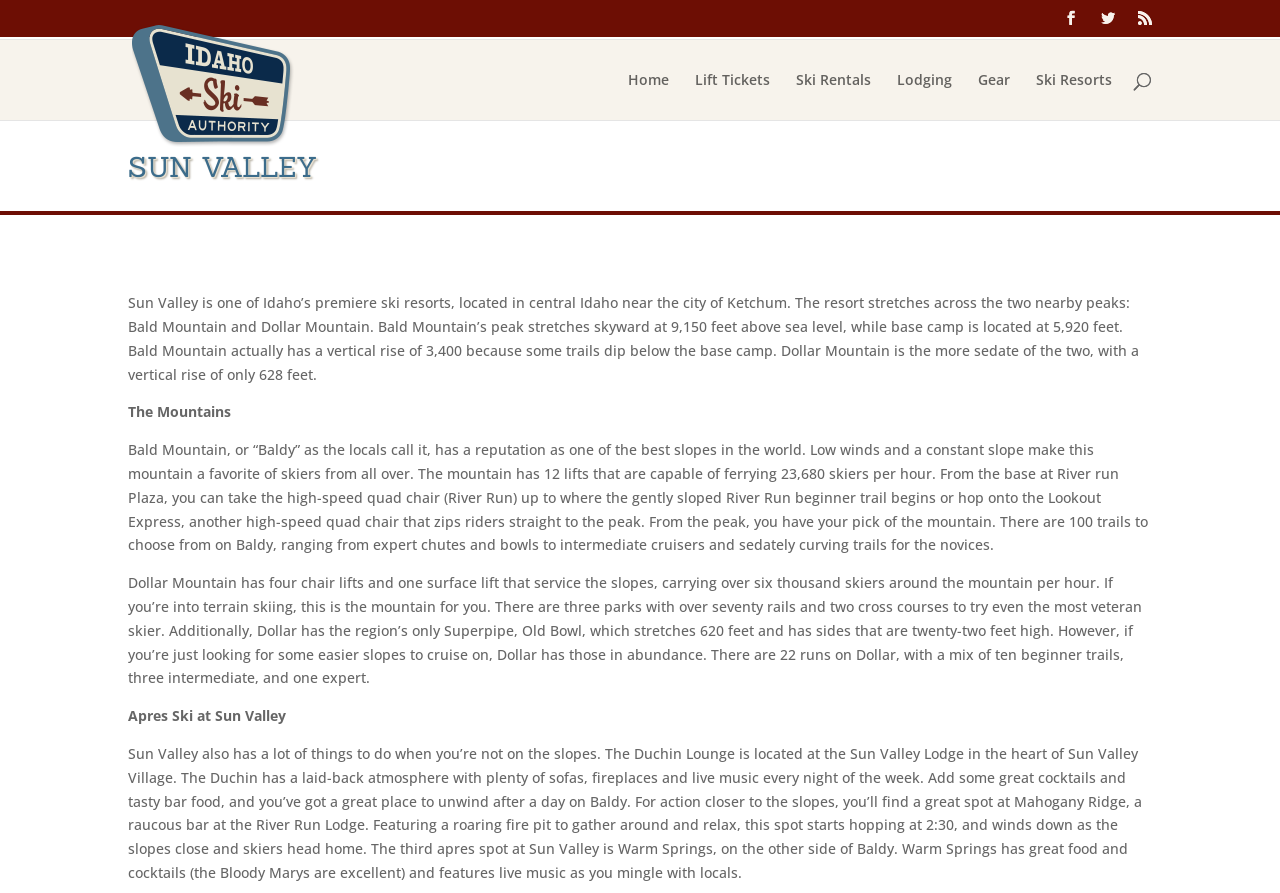How many chair lifts are there on Dollar Mountain?
We need a detailed and meticulous answer to the question.

The number of chair lifts on Dollar Mountain can be found in the paragraph describing Dollar Mountain, which states 'Dollar Mountain has four chair lifts and one surface lift that service the slopes, carrying over six thousand skiers around the mountain per hour.'